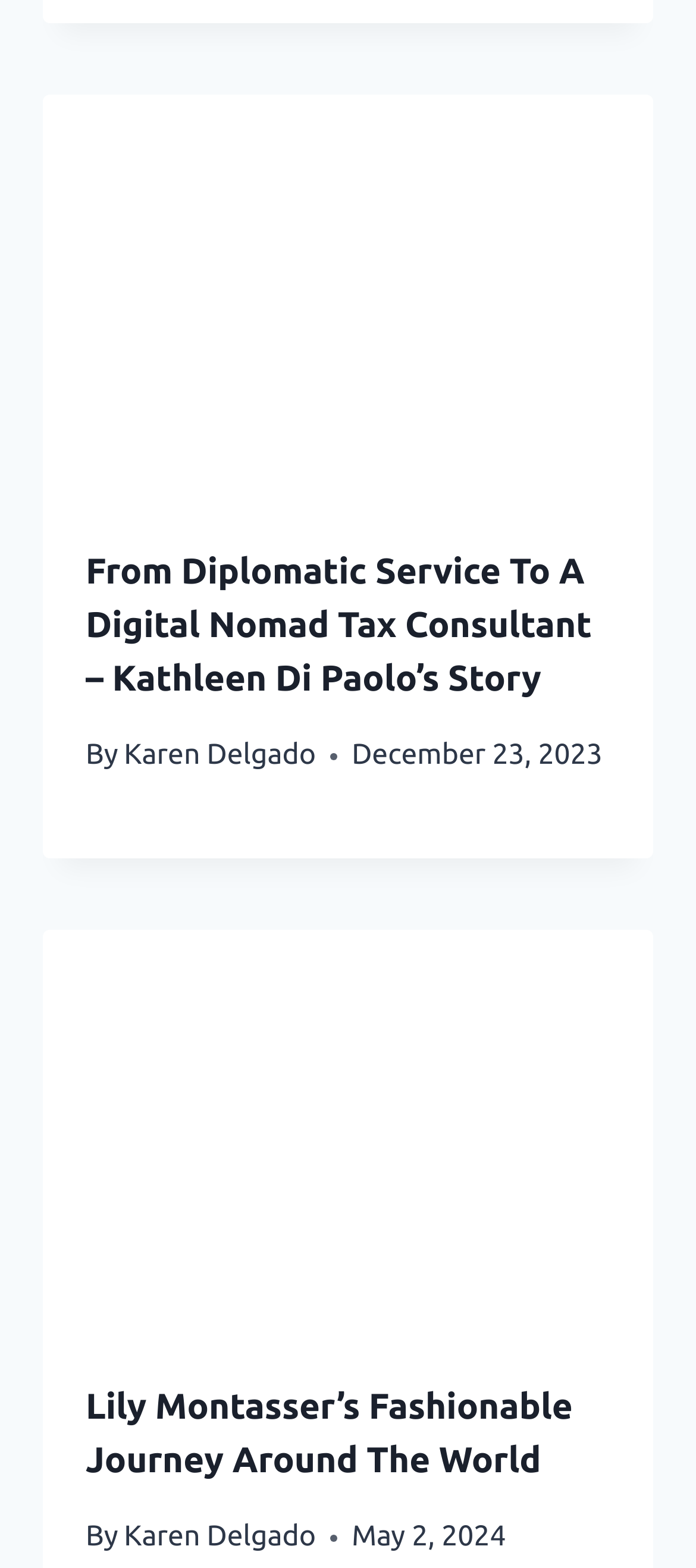When was the second article published?
Based on the visual, give a brief answer using one word or a short phrase.

May 2, 2024